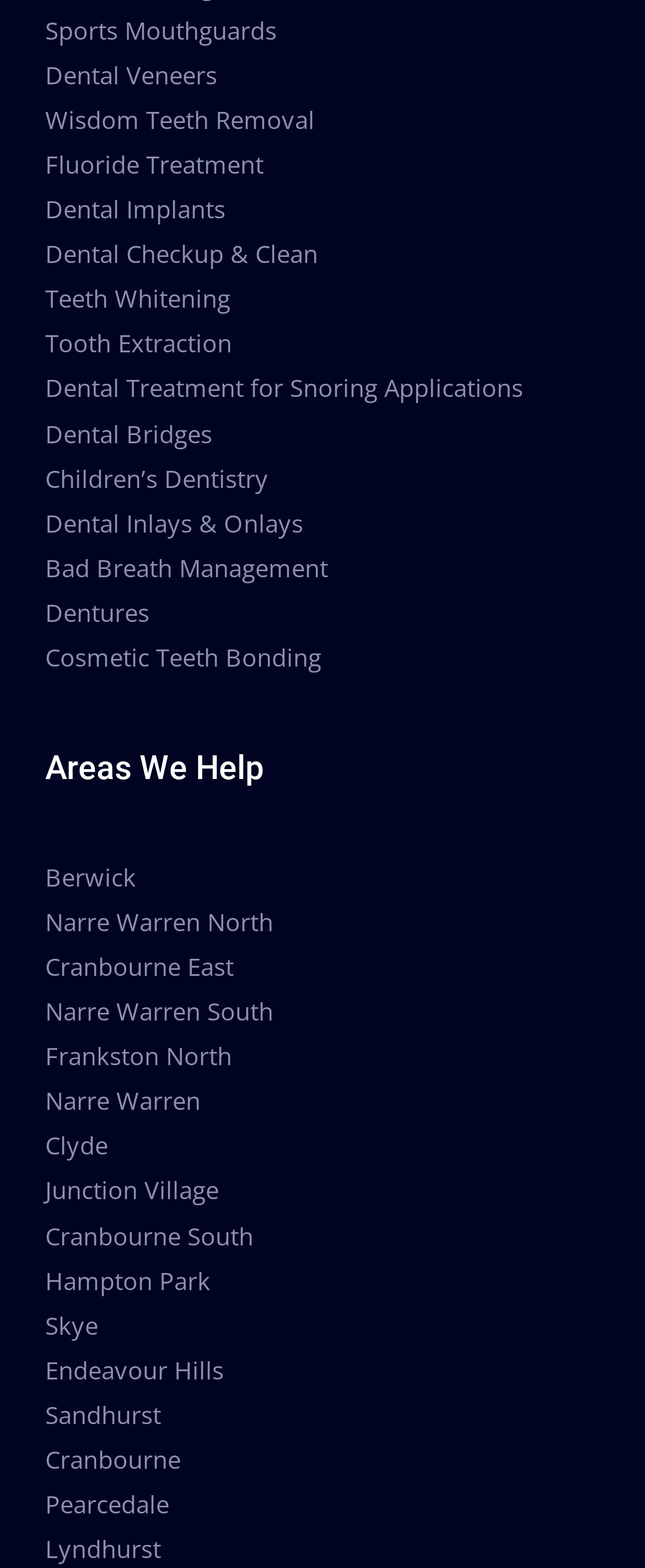Please find the bounding box coordinates of the element that must be clicked to perform the given instruction: "Click on Sports Mouthguards". The coordinates should be four float numbers from 0 to 1, i.e., [left, top, right, bottom].

[0.07, 0.008, 0.429, 0.029]